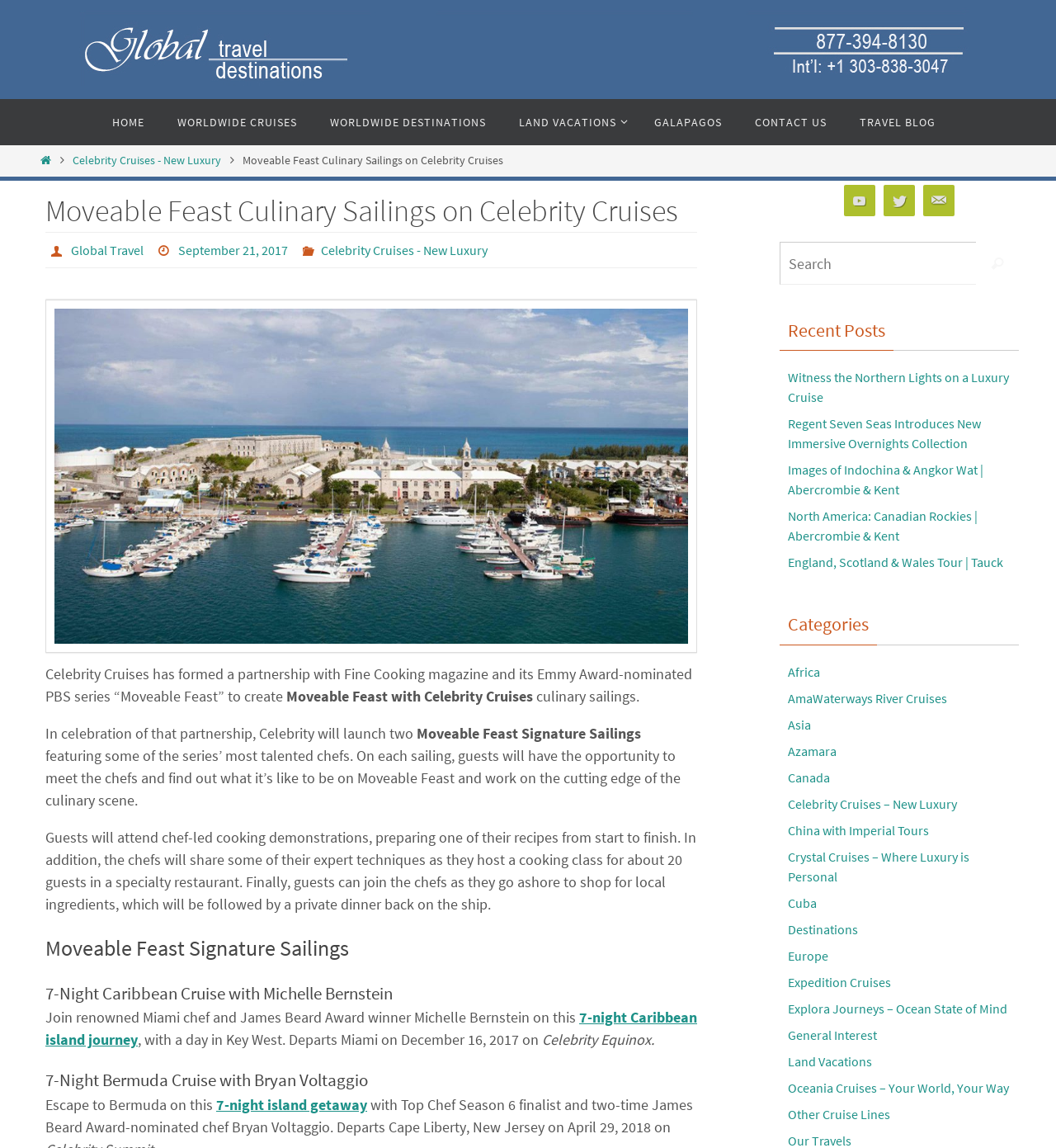Using the provided element description, identify the bounding box coordinates as (top-left x, top-left y, bottom-right x, bottom-right y). Ensure all values are between 0 and 1. Description: Land Vacations

[0.477, 0.086, 0.602, 0.127]